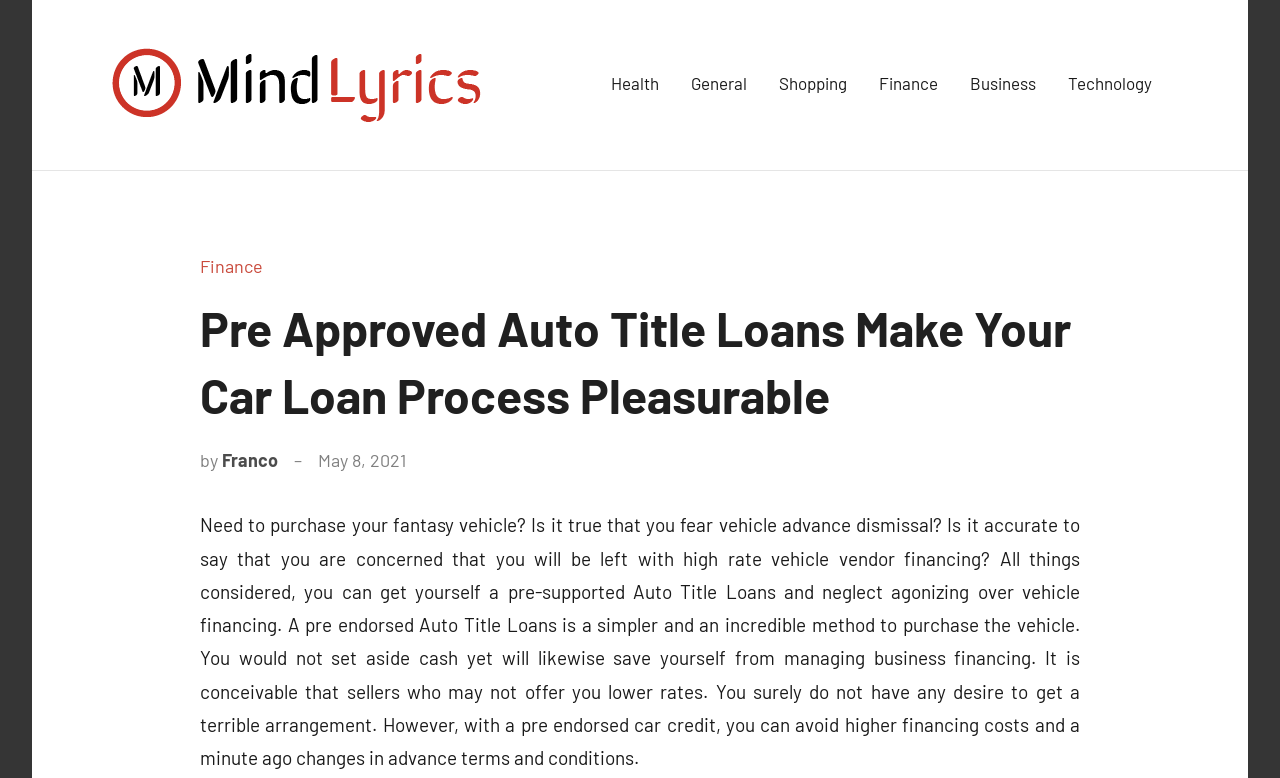Given the element description, predict the bounding box coordinates in the format (top-left x, top-left y, bottom-right x, bottom-right y). Make sure all values are between 0 and 1. Here is the element description: Finance

[0.156, 0.328, 0.205, 0.356]